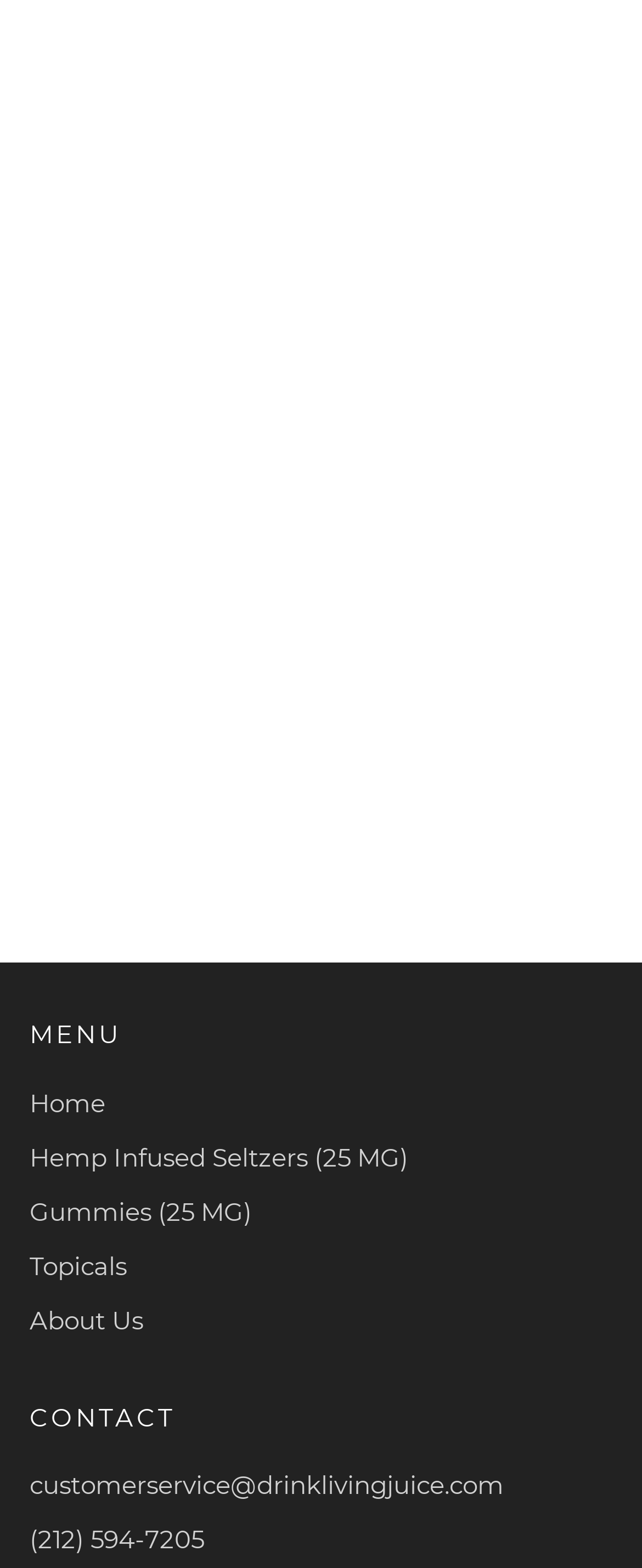How many types of products are mentioned?
Refer to the image and provide a detailed answer to the question.

I looked at the menu section and found three types of products mentioned, which are Hemp Infused Seltzers, Gummies, and Topicals, so there are 3 types of products mentioned.